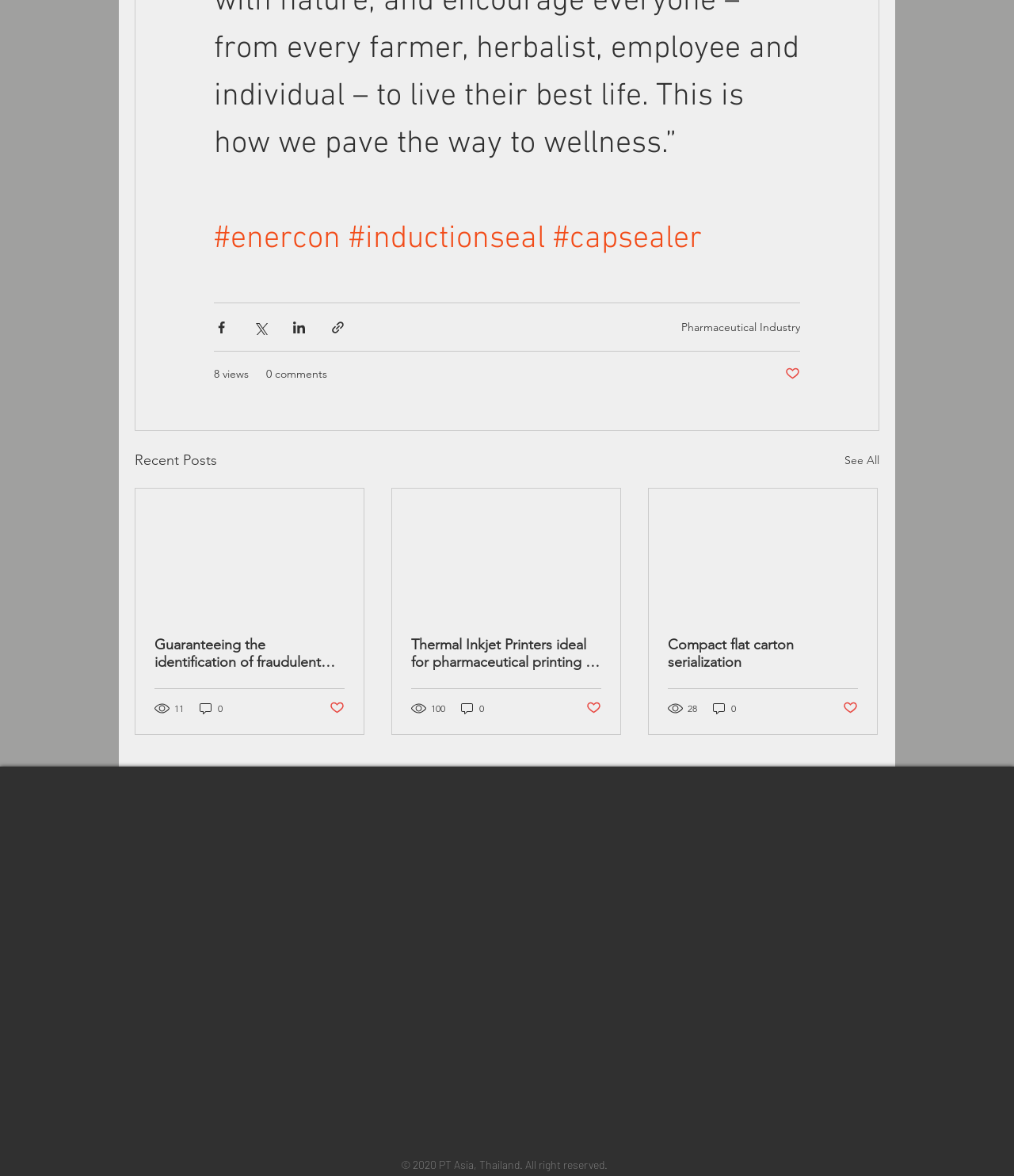What is the industry related to automotive?
Refer to the image and answer the question using a single word or phrase.

Automotive